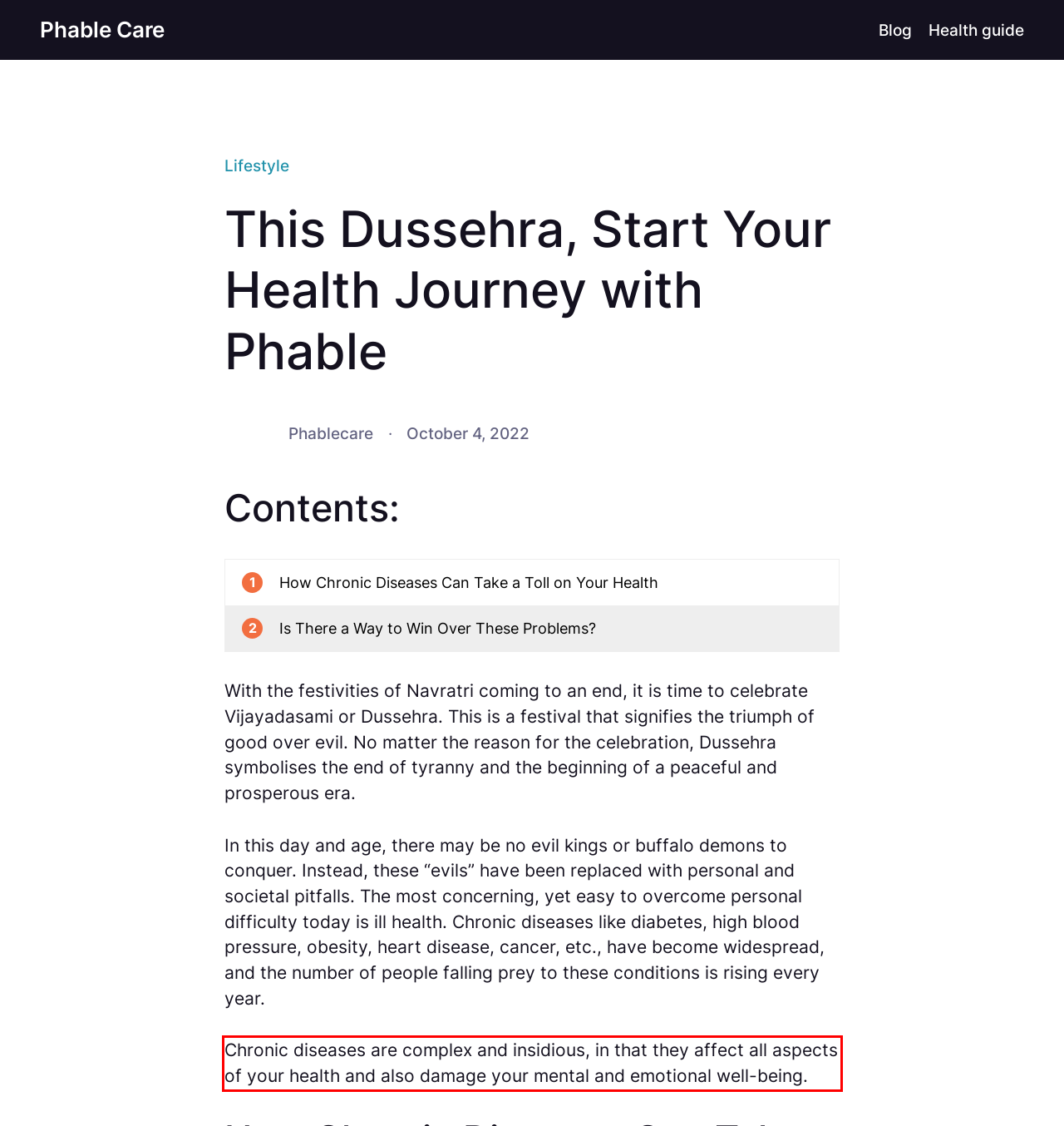You have a screenshot of a webpage with a red bounding box. Use OCR to generate the text contained within this red rectangle.

Chronic diseases are complex and insidious, in that they affect all aspects of your health and also damage your mental and emotional well-being.